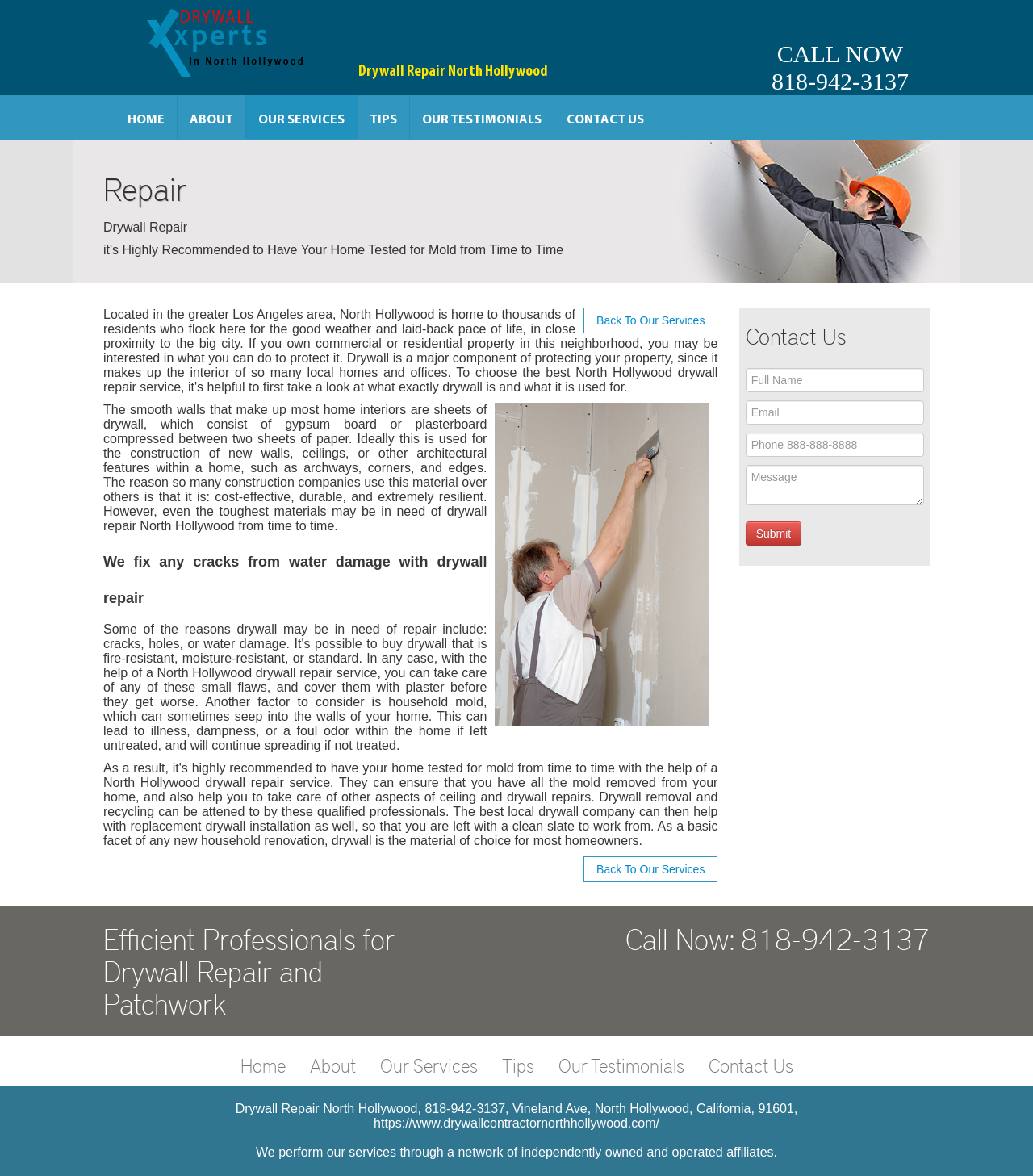Identify the bounding box coordinates of the clickable region to carry out the given instruction: "Click the 'HOME' link".

[0.112, 0.081, 0.171, 0.118]